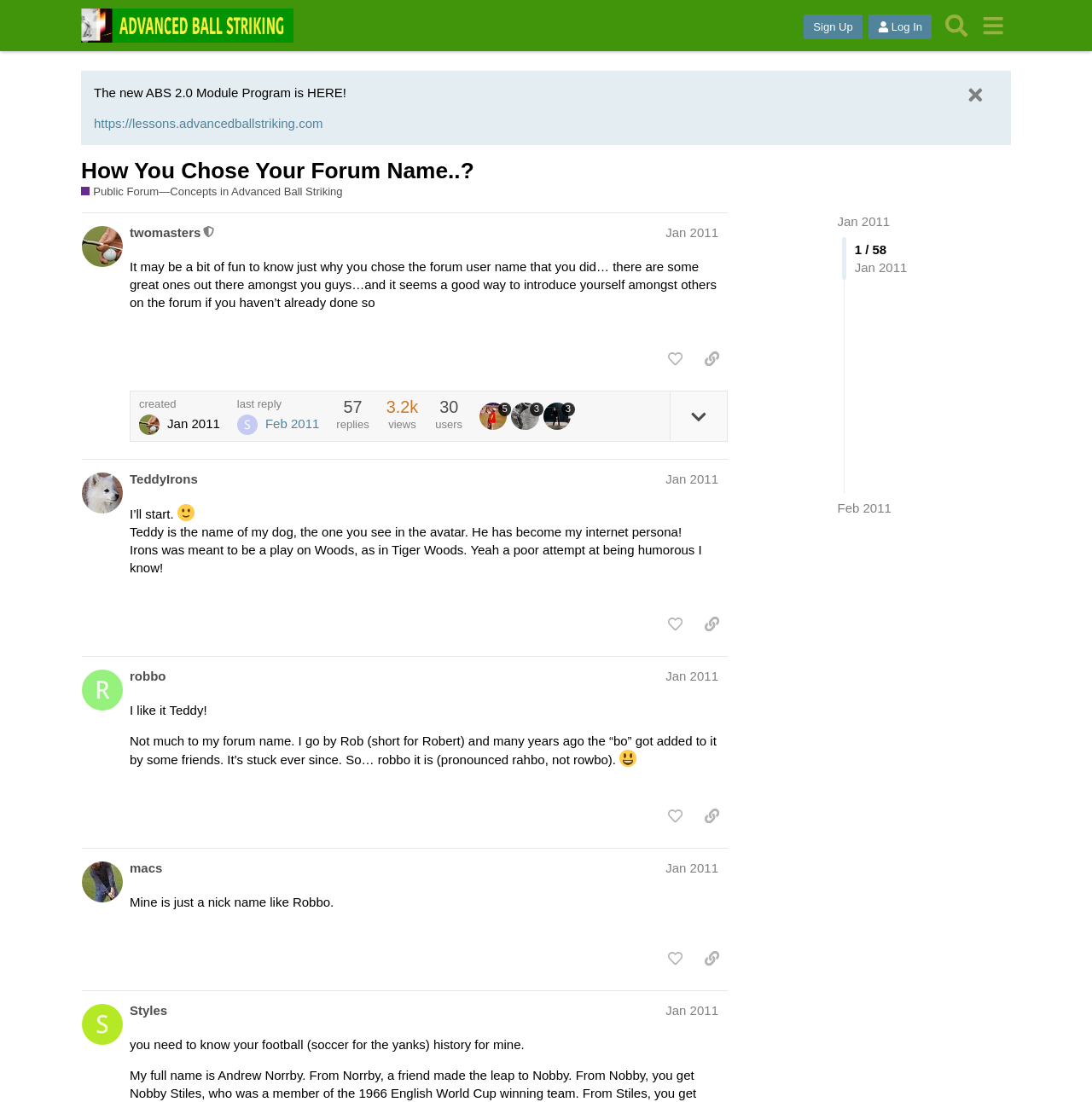Predict the bounding box coordinates of the area that should be clicked to accomplish the following instruction: "Search in the forum". The bounding box coordinates should consist of four float numbers between 0 and 1, i.e., [left, top, right, bottom].

[0.859, 0.007, 0.892, 0.04]